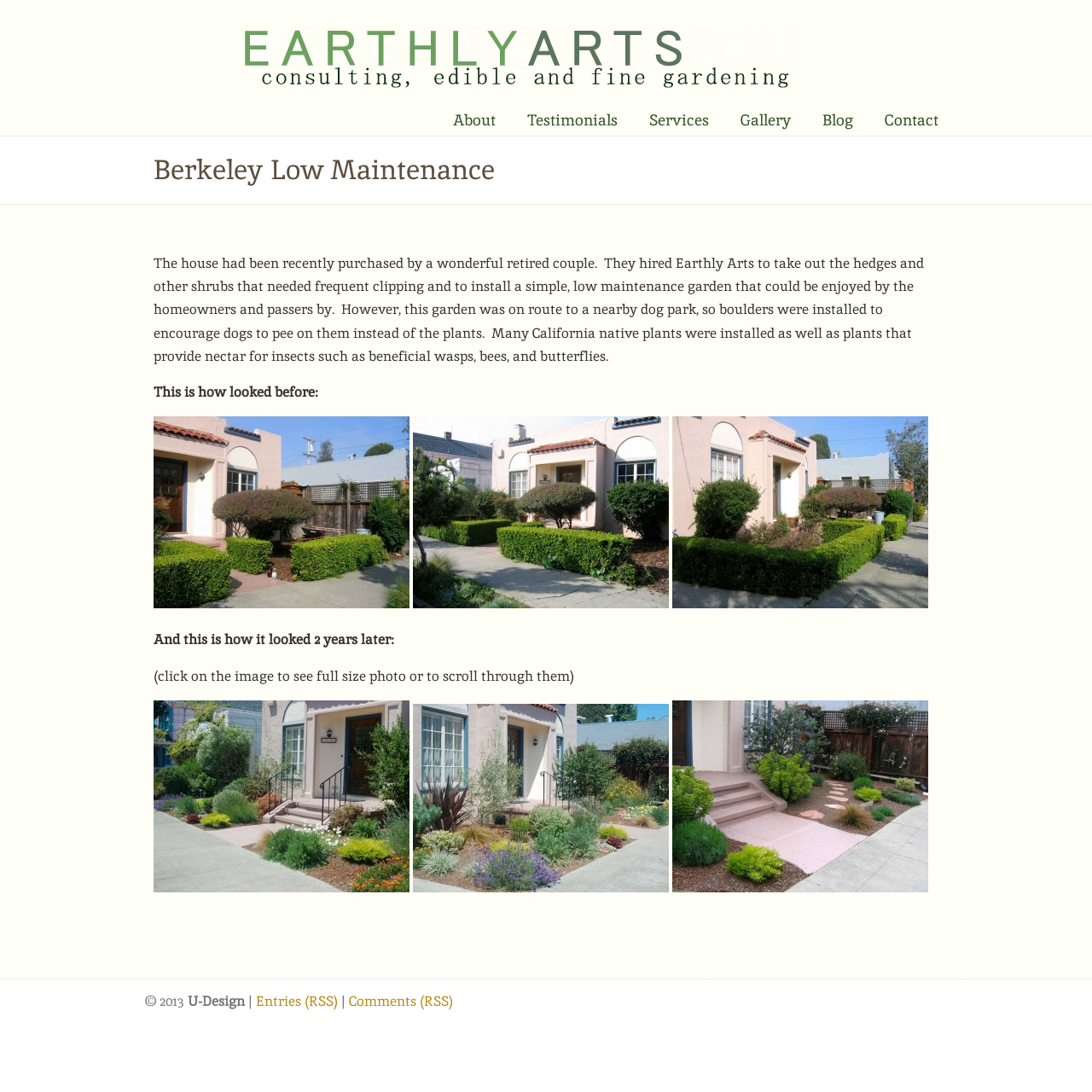How many images are shown before the garden renovation?
Based on the image content, provide your answer in one word or a short phrase.

3